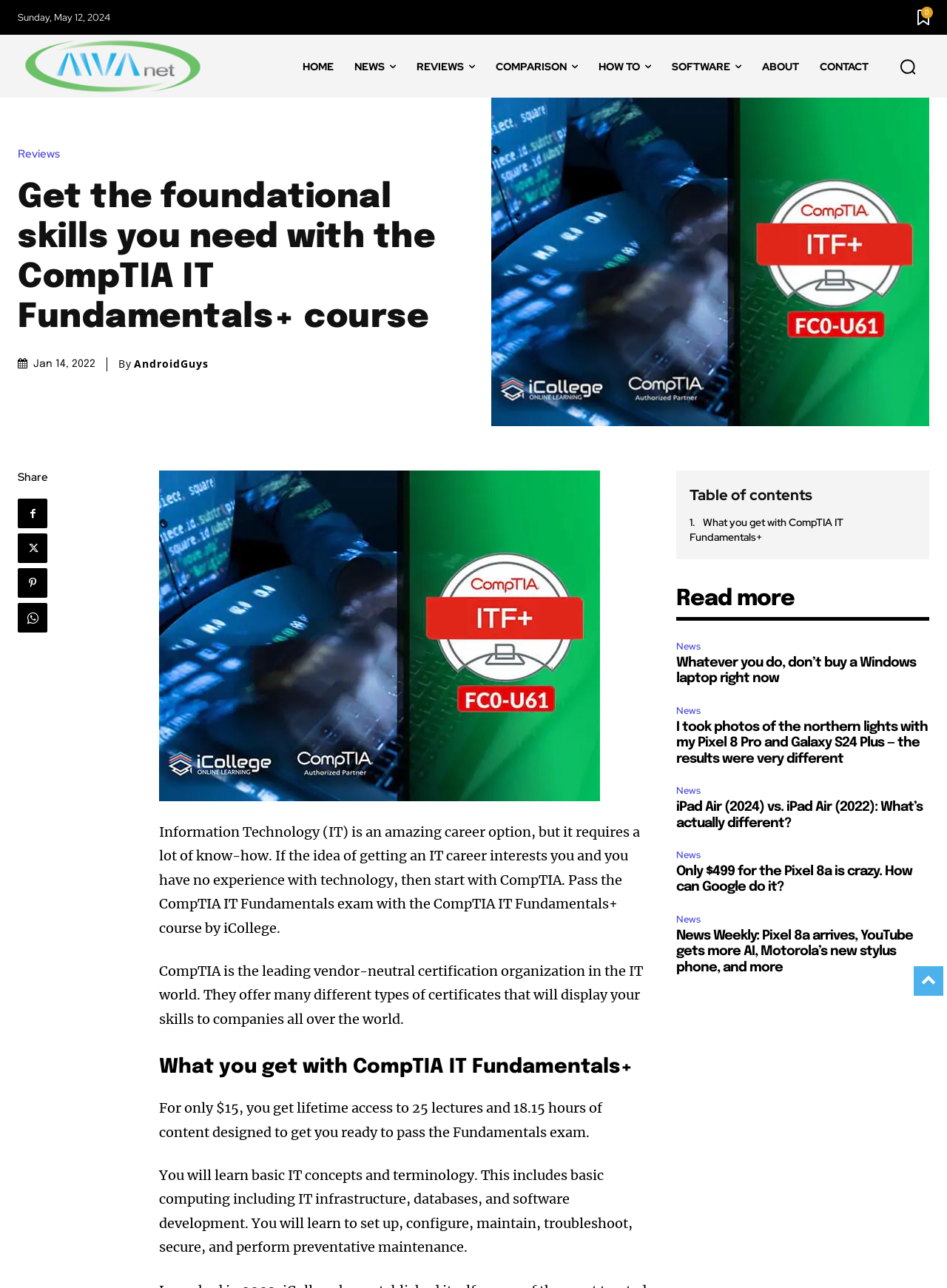Give a detailed overview of the webpage's appearance and contents.

This webpage appears to be a blog or news article page. At the top, there is a date "Sunday, May 12, 2024" and a logo on the left side, with a search button on the right side. Below the date, there is a navigation menu with links to "HOME", "NEWS", "REVIEWS", "COMPARISON", "HOW TO", "SOFTWARE", "ABOUT", and "CONTACT".

The main content of the page is an article about the CompTIA IT Fundamentals+ course. The article has a heading "Get the foundational skills you need with the CompTIA IT Fundamentals+ course" and is accompanied by an image. The article discusses the importance of IT skills and how CompTIA can help individuals get started in the field. It also mentions the benefits of the CompTIA IT Fundamentals+ course, including lifetime access to 25 lectures and 18.15 hours of content.

Below the article, there are social media sharing links and an image of the CompTIA IT Fundamentals+ course. Further down, there is a table of contents with links to different sections of the article.

On the right side of the page, there is a section with news headlines and links to news articles. There are five news articles listed, each with a heading and a link to the full article. The news articles appear to be related to technology and gadgets.

Overall, the webpage has a clean and organized layout, with a focus on the main article and supporting news articles on the side.